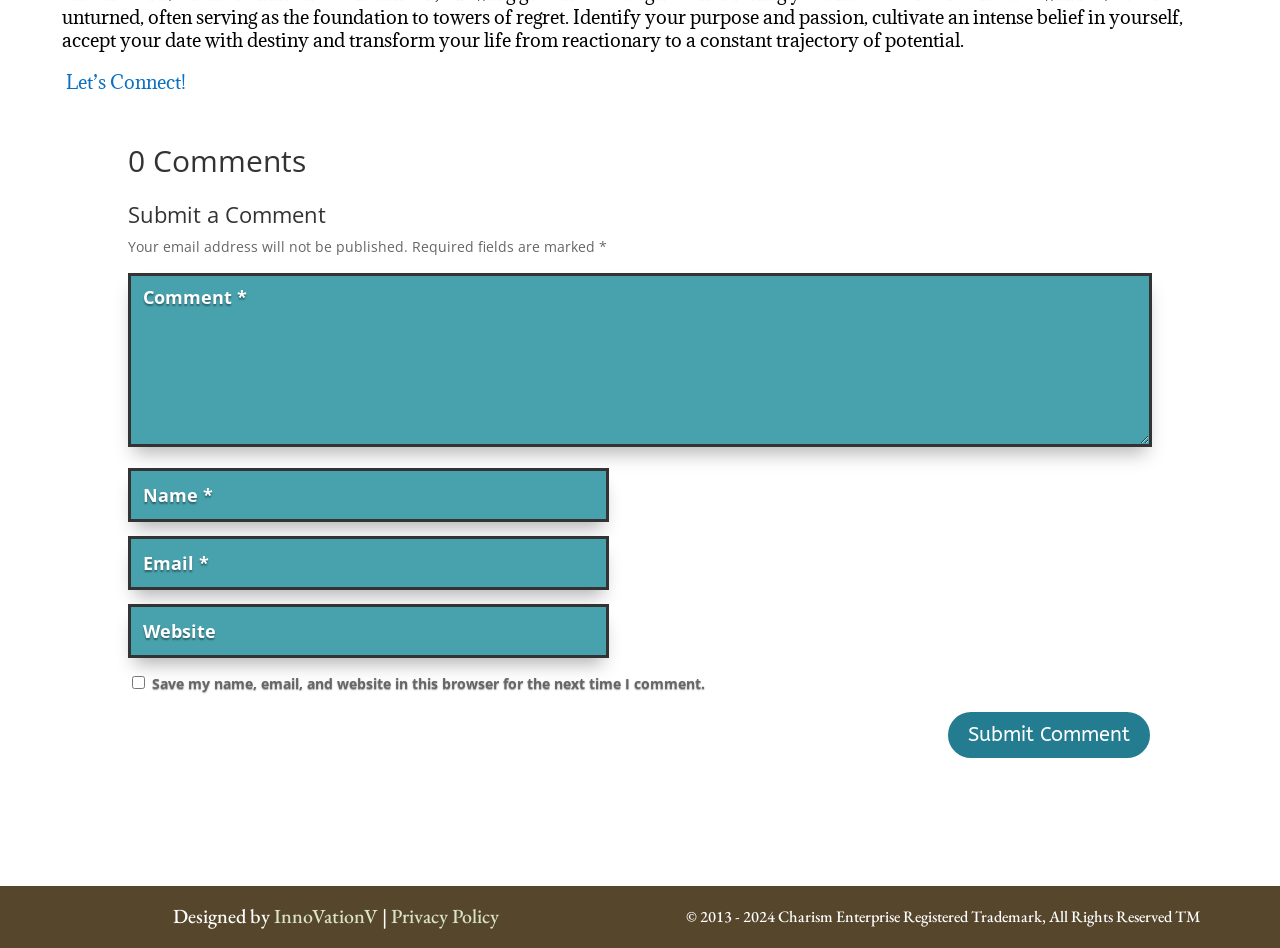What is the purpose of the textboxes?
Examine the image and give a concise answer in one word or a short phrase.

To input comment information